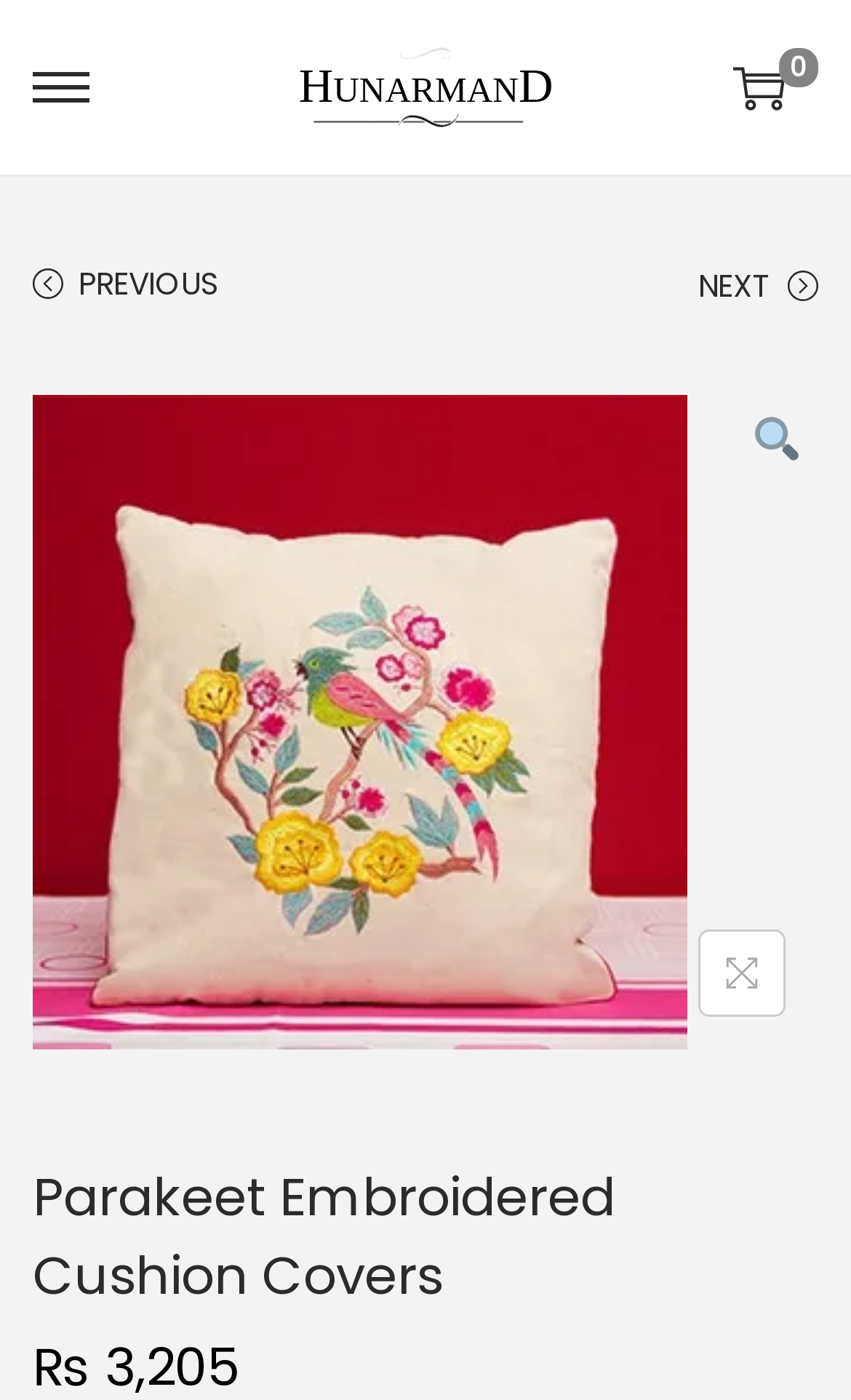Find the bounding box of the UI element described as: "name="s" placeholder="Search products…"". The bounding box coordinates should be given as four float values between 0 and 1, i.e., [left, top, right, bottom].

[0.1, 0.51, 0.9, 0.603]